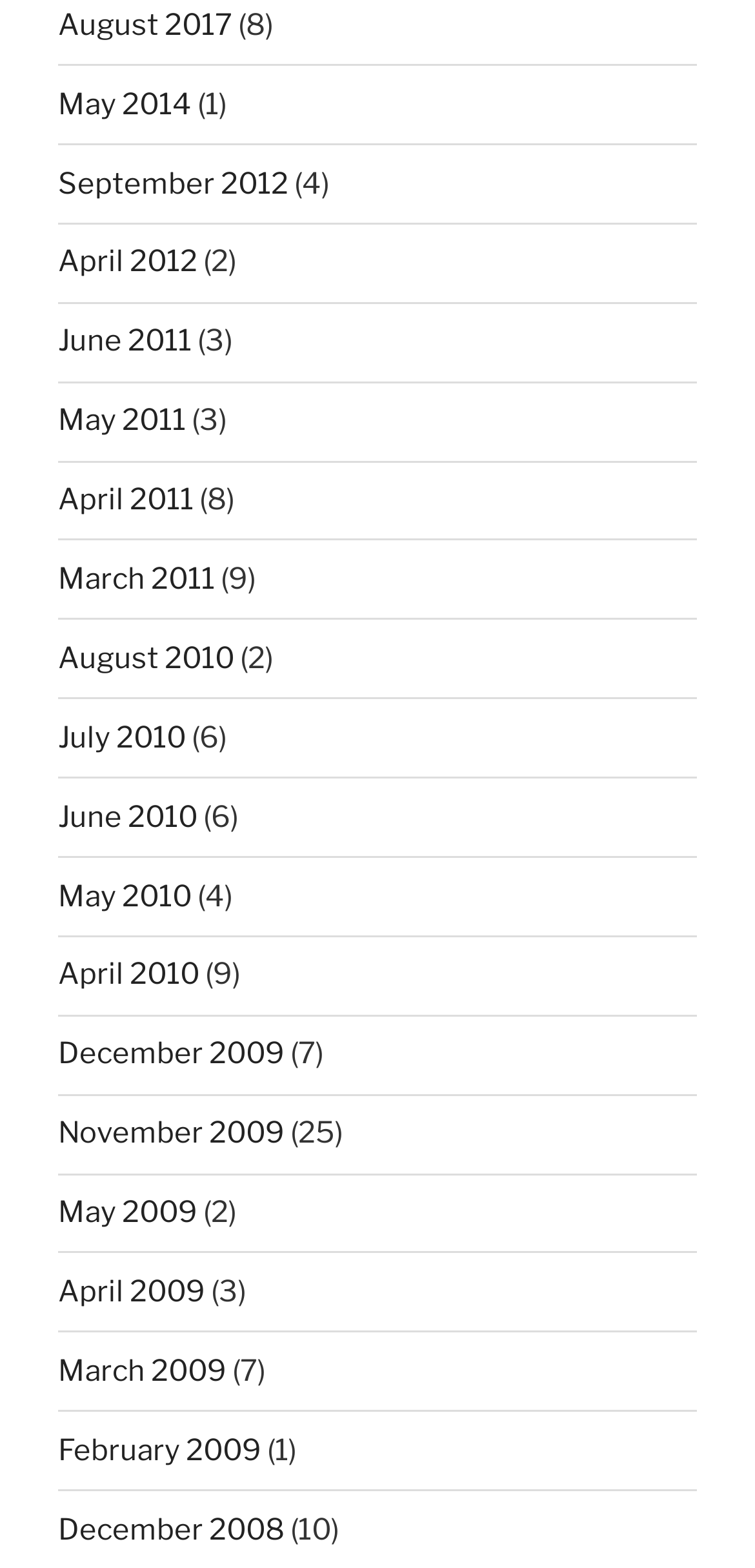Reply to the question with a single word or phrase:
Is there a link for the month of January?

No